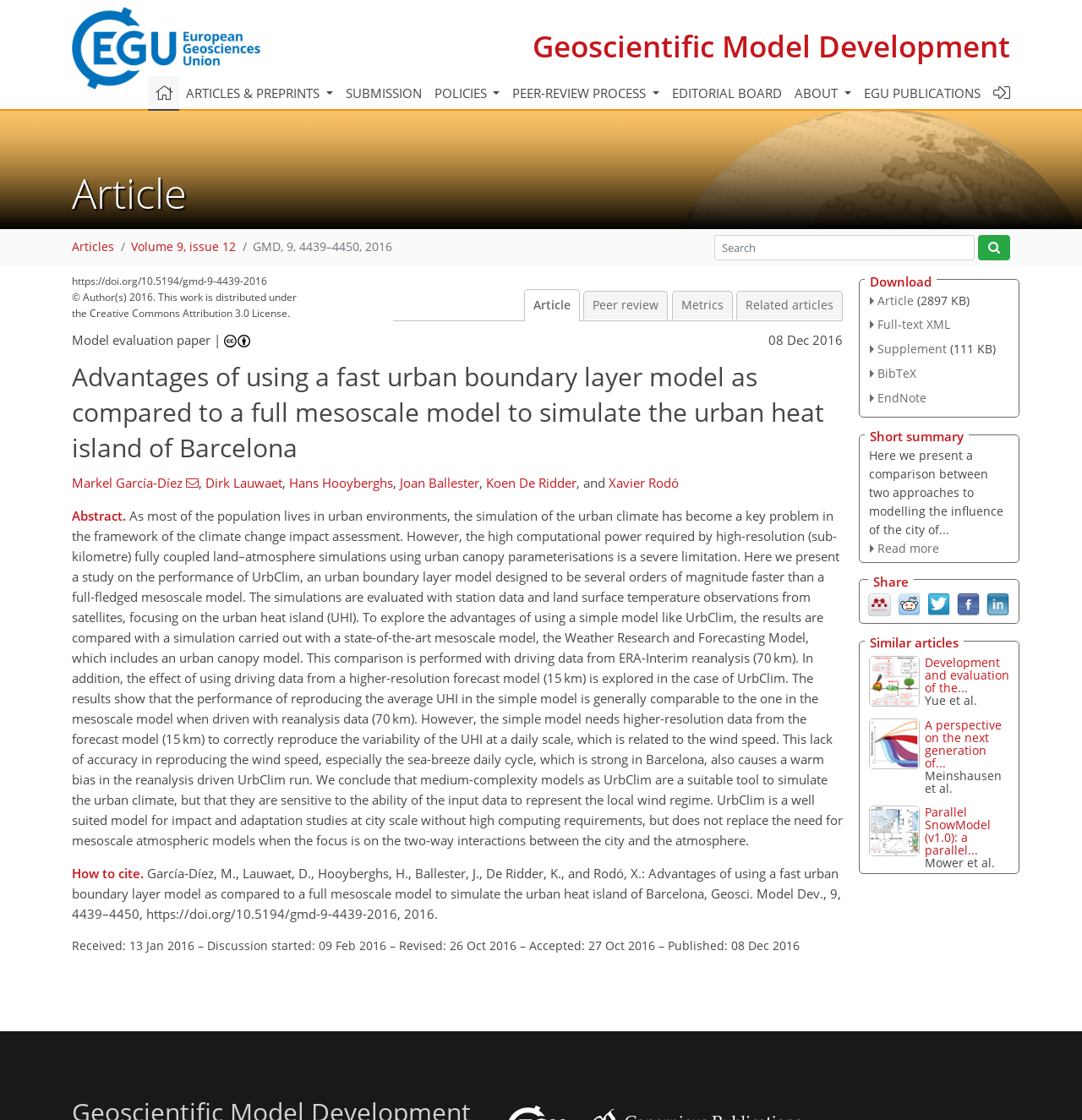Identify the bounding box coordinates for the element you need to click to achieve the following task: "Click on the 'ARTICLES & PREPRINTS' button". The coordinates must be four float values ranging from 0 to 1, formatted as [left, top, right, bottom].

[0.166, 0.068, 0.313, 0.099]